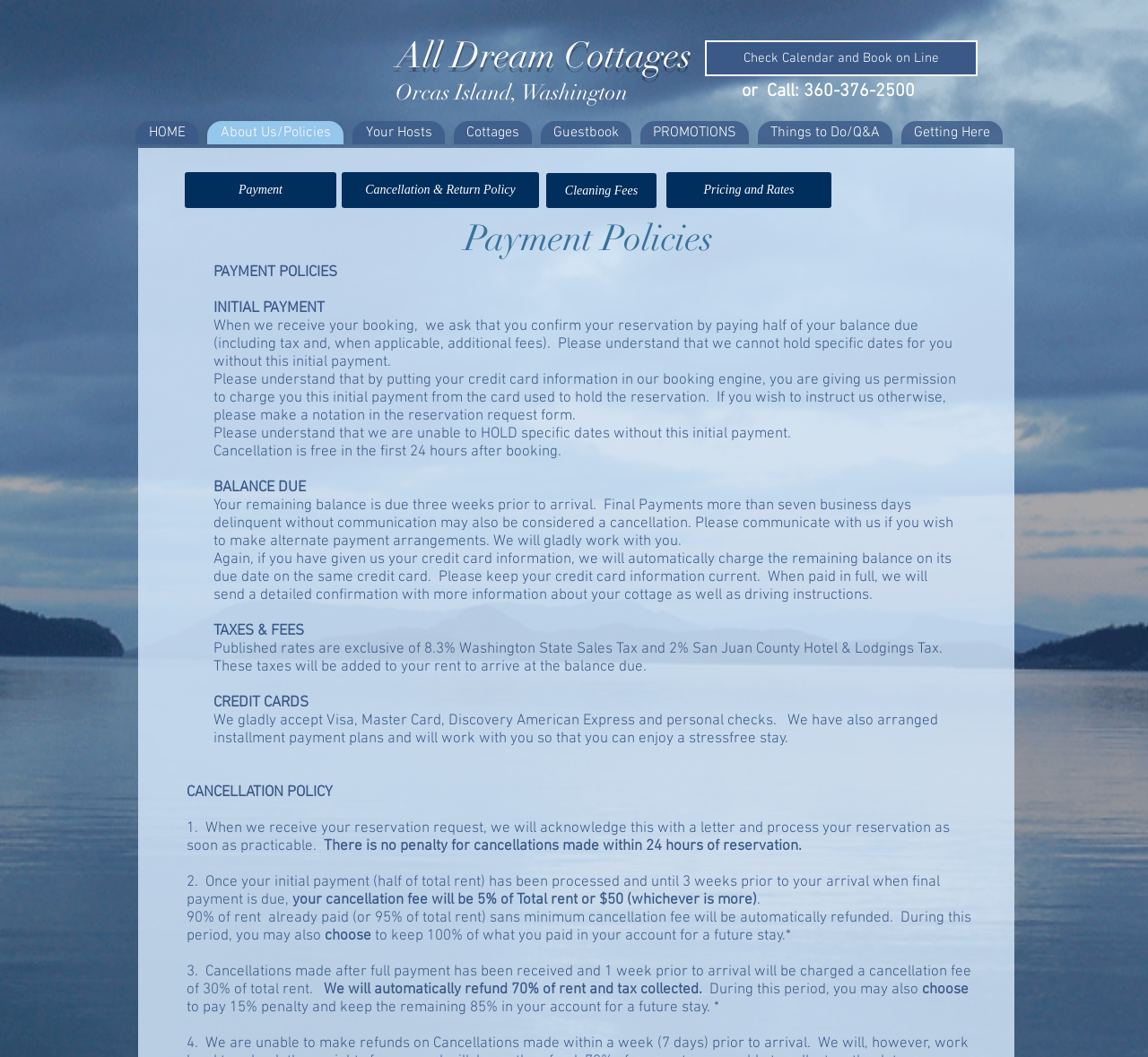Find the bounding box coordinates for the area that must be clicked to perform this action: "View Promotions".

[0.558, 0.115, 0.652, 0.137]